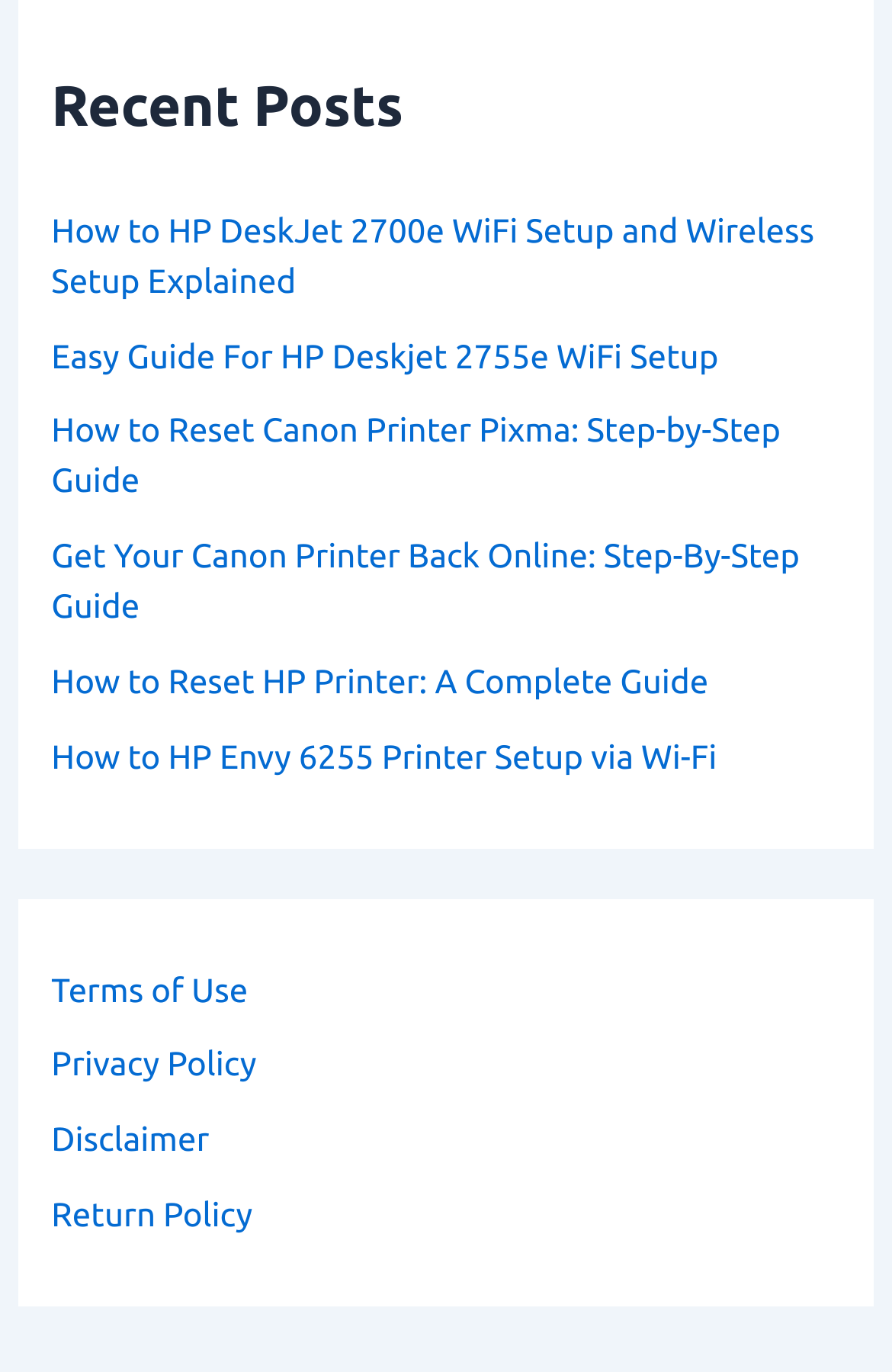What is the main topic of the webpage?
Refer to the image and provide a detailed answer to the question.

The webpage appears to be a blog or article page that focuses on printers, as evident from the links and headings on the page. The links are related to setting up and troubleshooting various printer models, such as HP DeskJet and Canon Pixma.